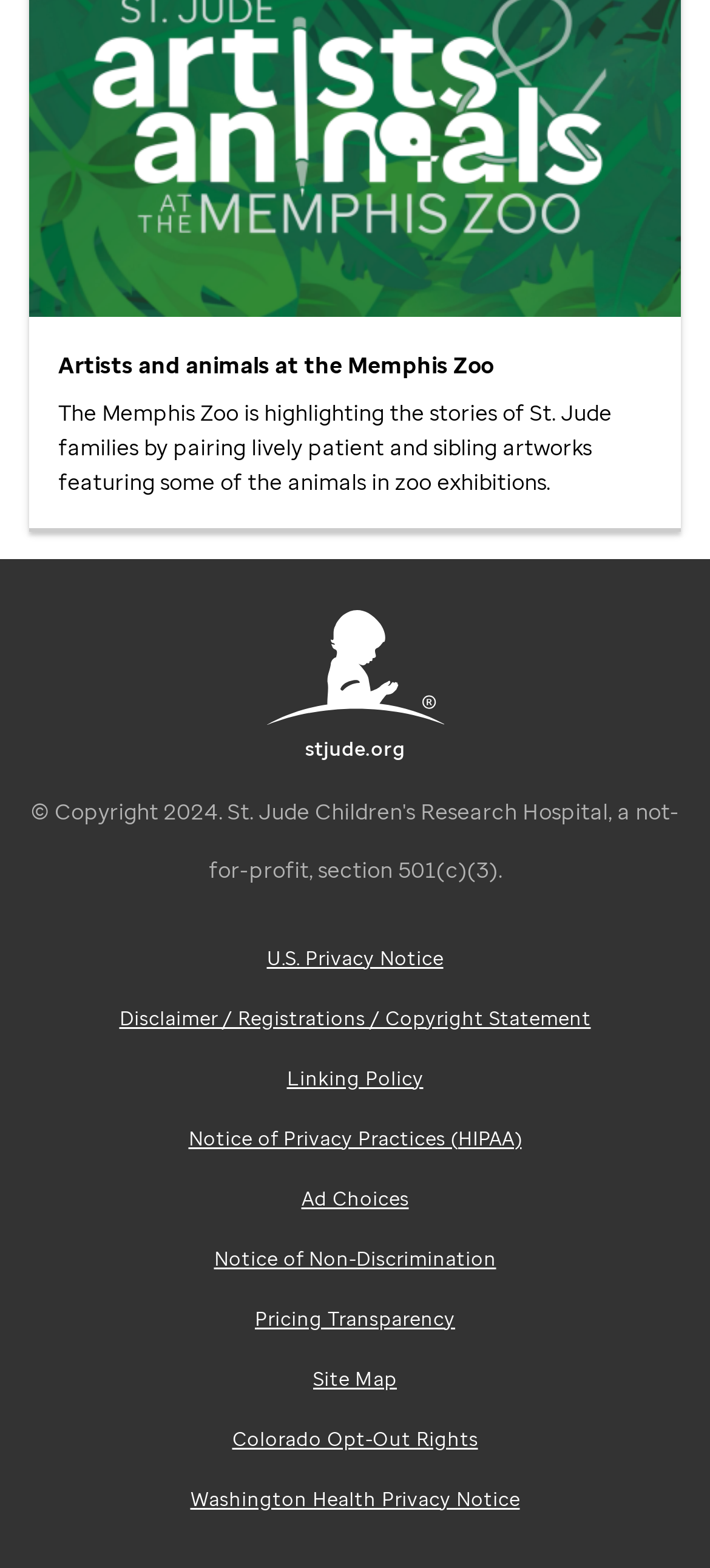Pinpoint the bounding box coordinates of the element you need to click to execute the following instruction: "Toggle the table of content". The bounding box should be represented by four float numbers between 0 and 1, in the format [left, top, right, bottom].

None